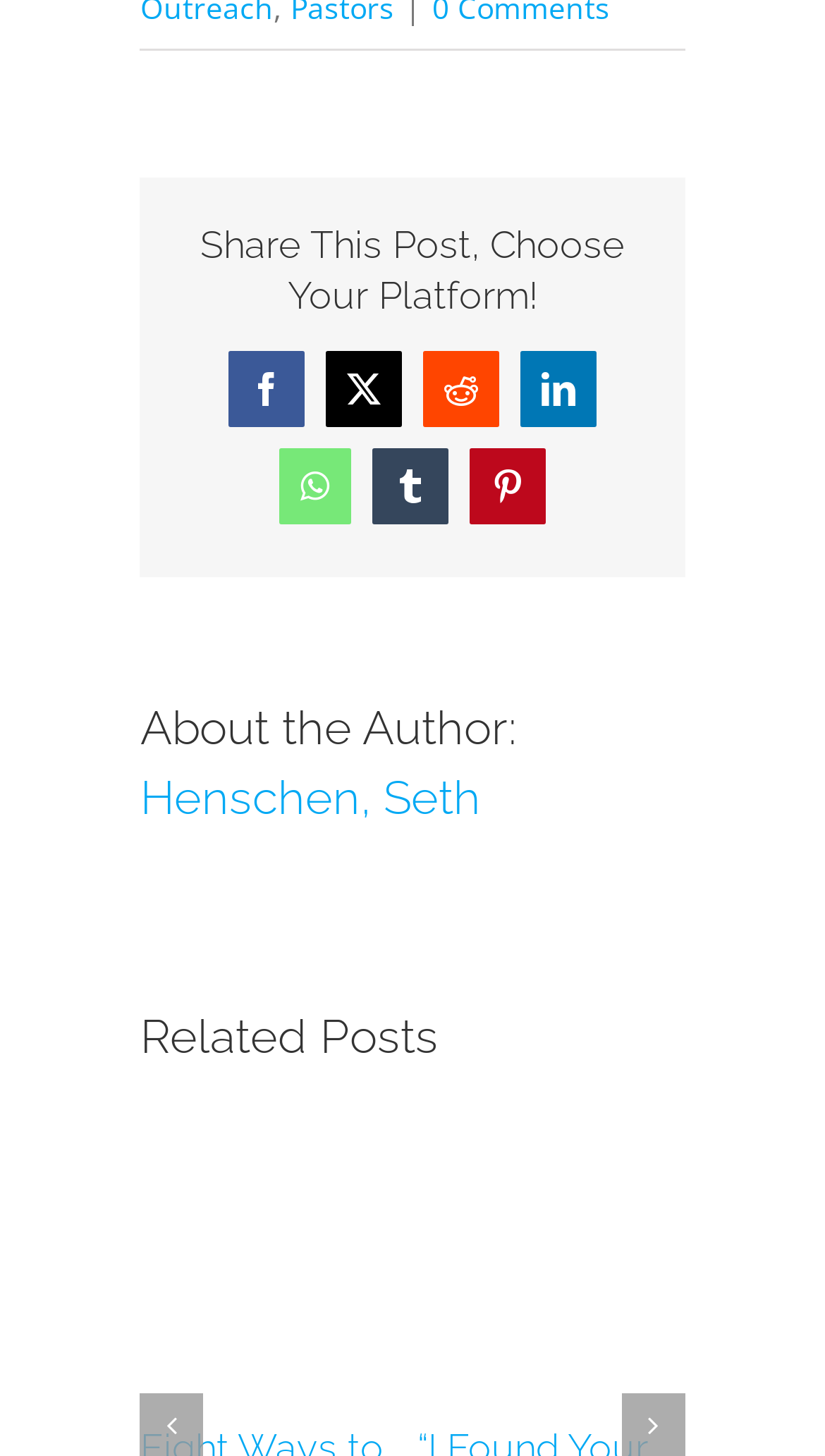Locate the bounding box coordinates of the UI element described by: "Back to top". Provide the coordinates as four float numbers between 0 and 1, formatted as [left, top, right, bottom].

None